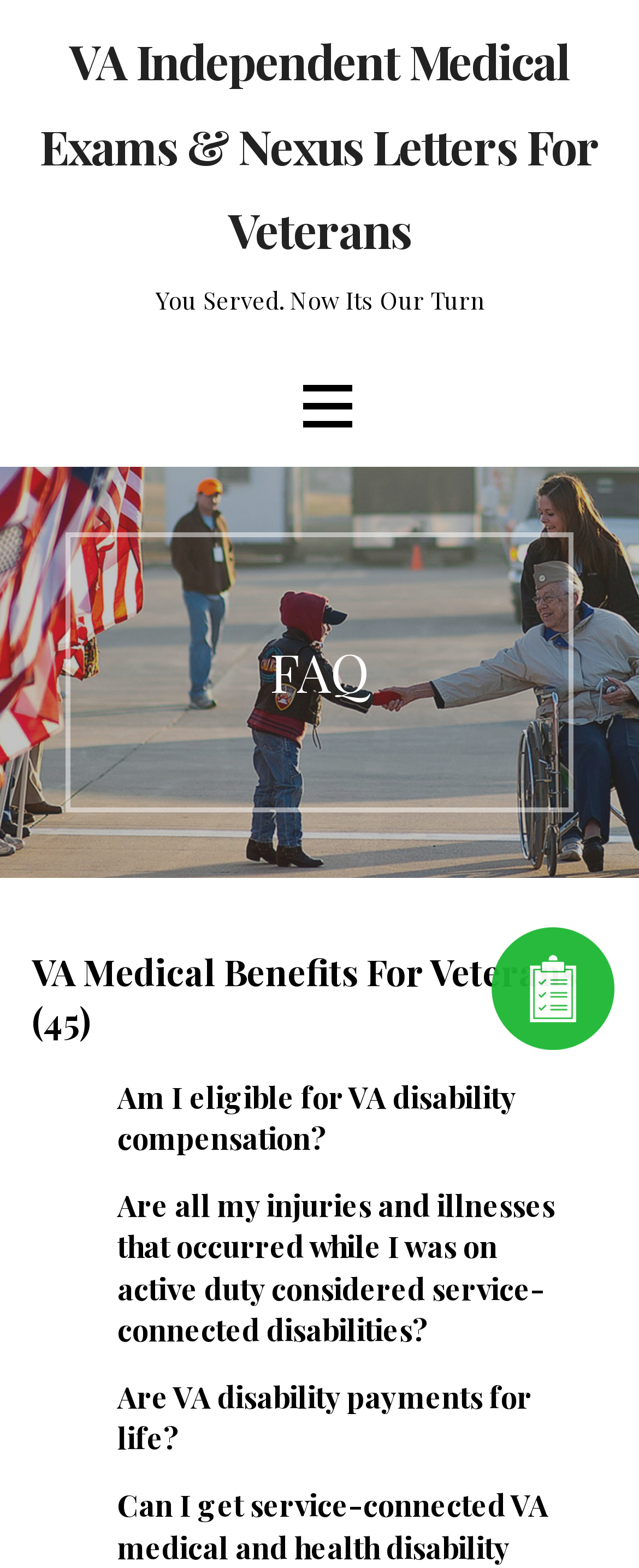What type of image is displayed on the webpage?
Using the image as a reference, deliver a detailed and thorough answer to the question.

The image element on the webpage does not have any descriptive text or alt text, so it is unclear what type of image is being displayed. However, based on its position and size, it may be a logo or a decorative element.